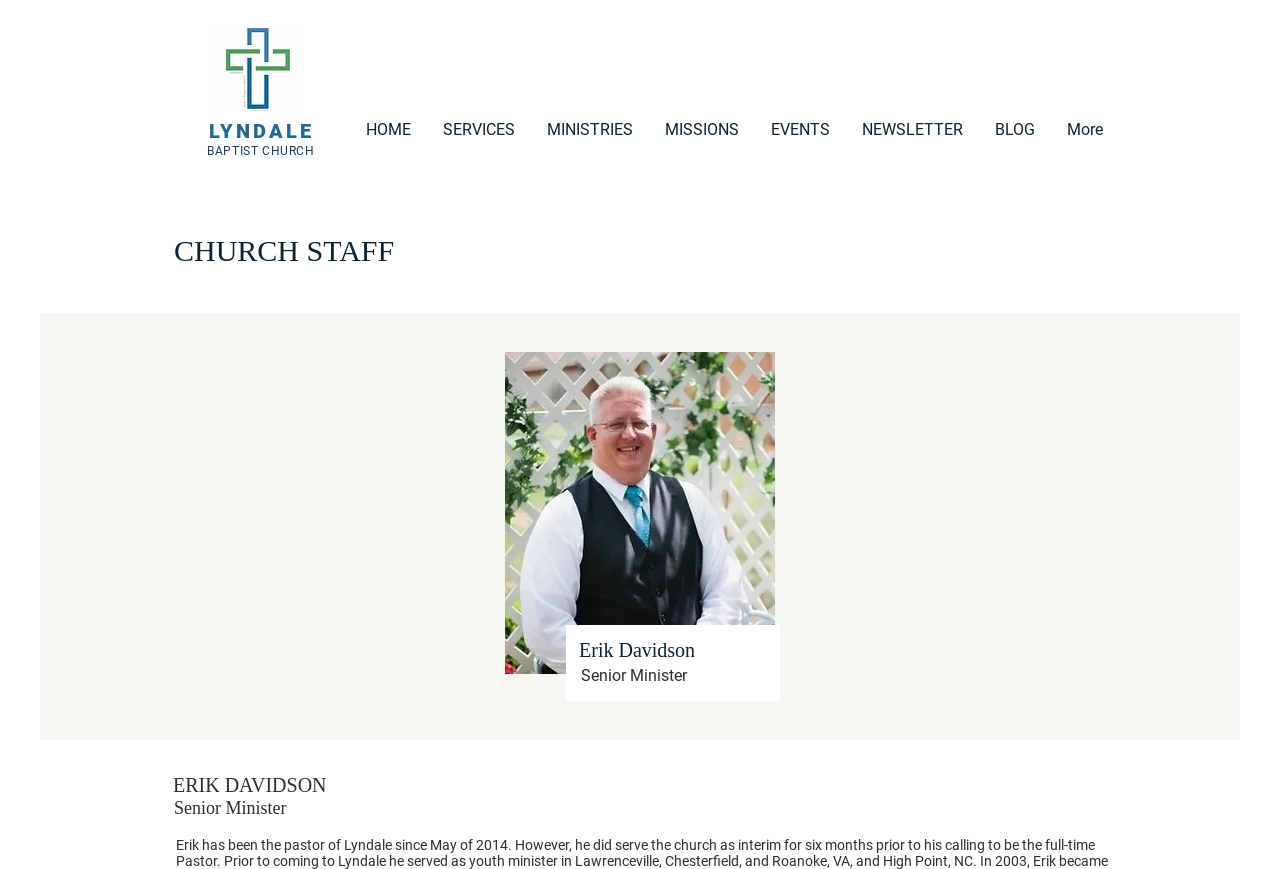Using the image as a reference, answer the following question in as much detail as possible:
How many navigation links are there?

I counted the number of link elements under the navigation element with ID 58, which are 'HOME', 'SERVICES', 'MINISTRIES', 'MISSIONS', 'EVENTS', 'NEWSLETTER', and 'BLOG'.